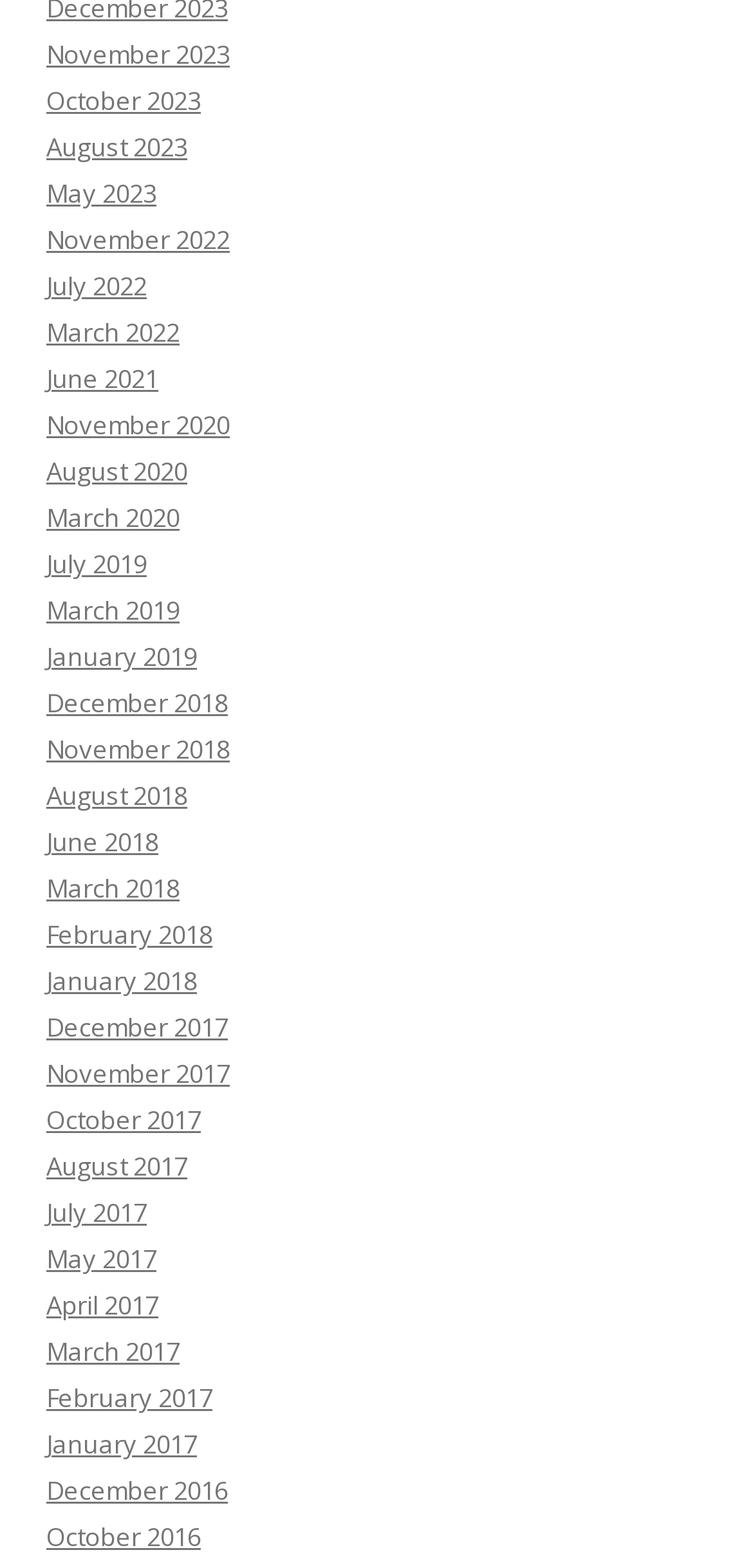Using the information from the screenshot, answer the following question thoroughly:
What is the earliest month listed?

By examining the list of links, I found that the earliest month listed is October 2016, which is the last link in the list.